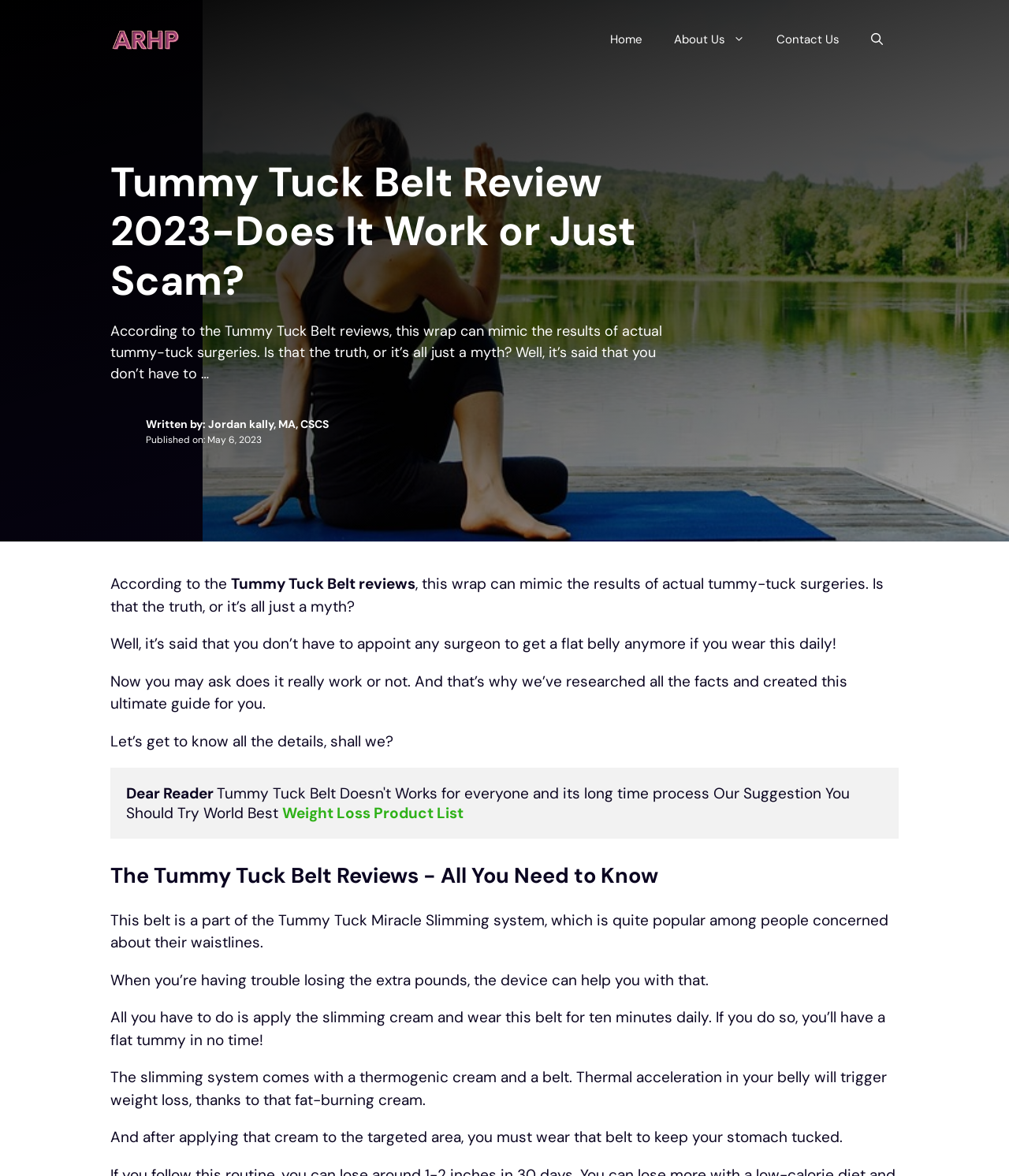Generate the text content of the main heading of the webpage.

Tummy Tuck Belt Review 2023-Does It Work or Just Scam?